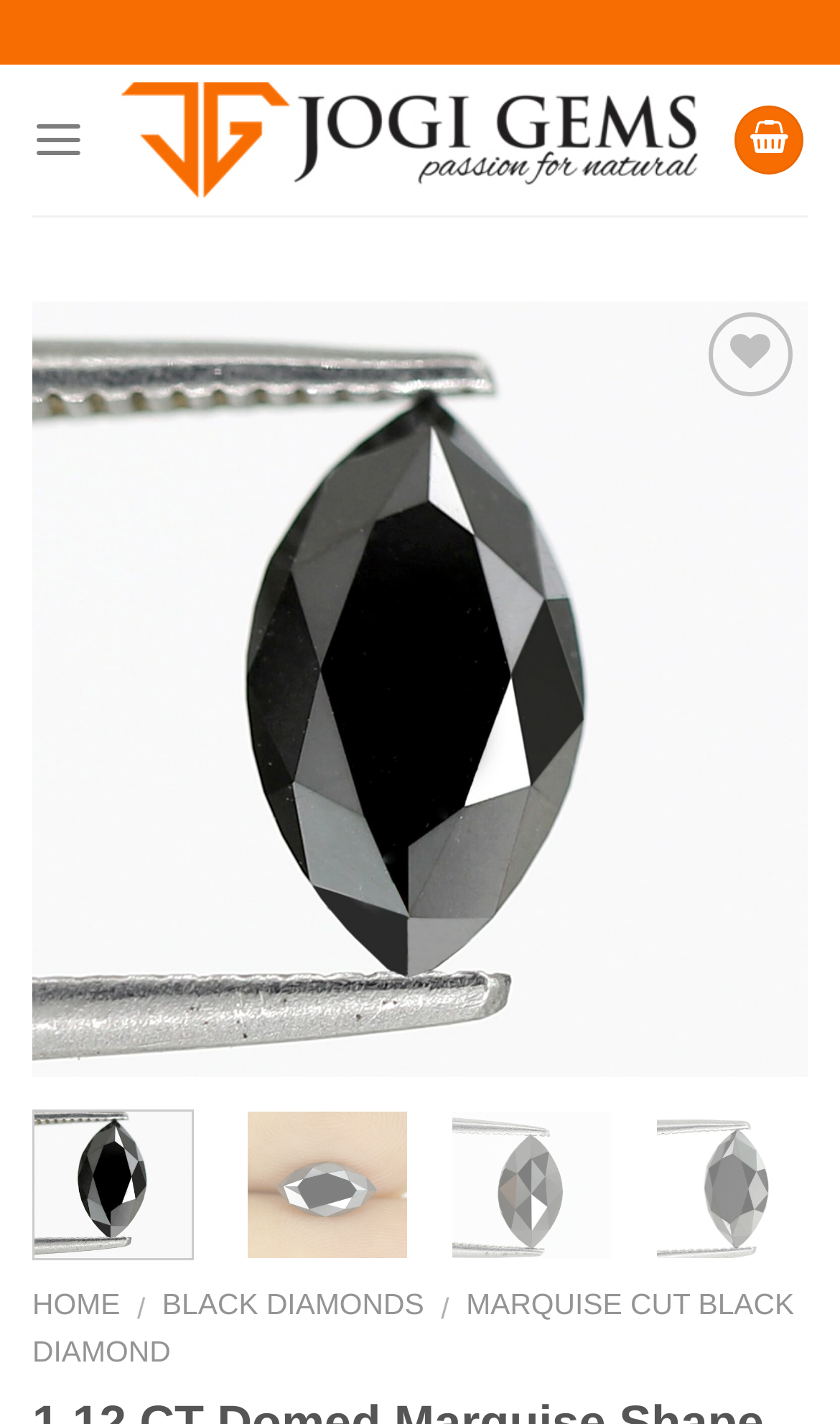Determine the bounding box coordinates of the element's region needed to click to follow the instruction: "Call the phone number". Provide these coordinates as four float numbers between 0 and 1, formatted as [left, top, right, bottom].

None